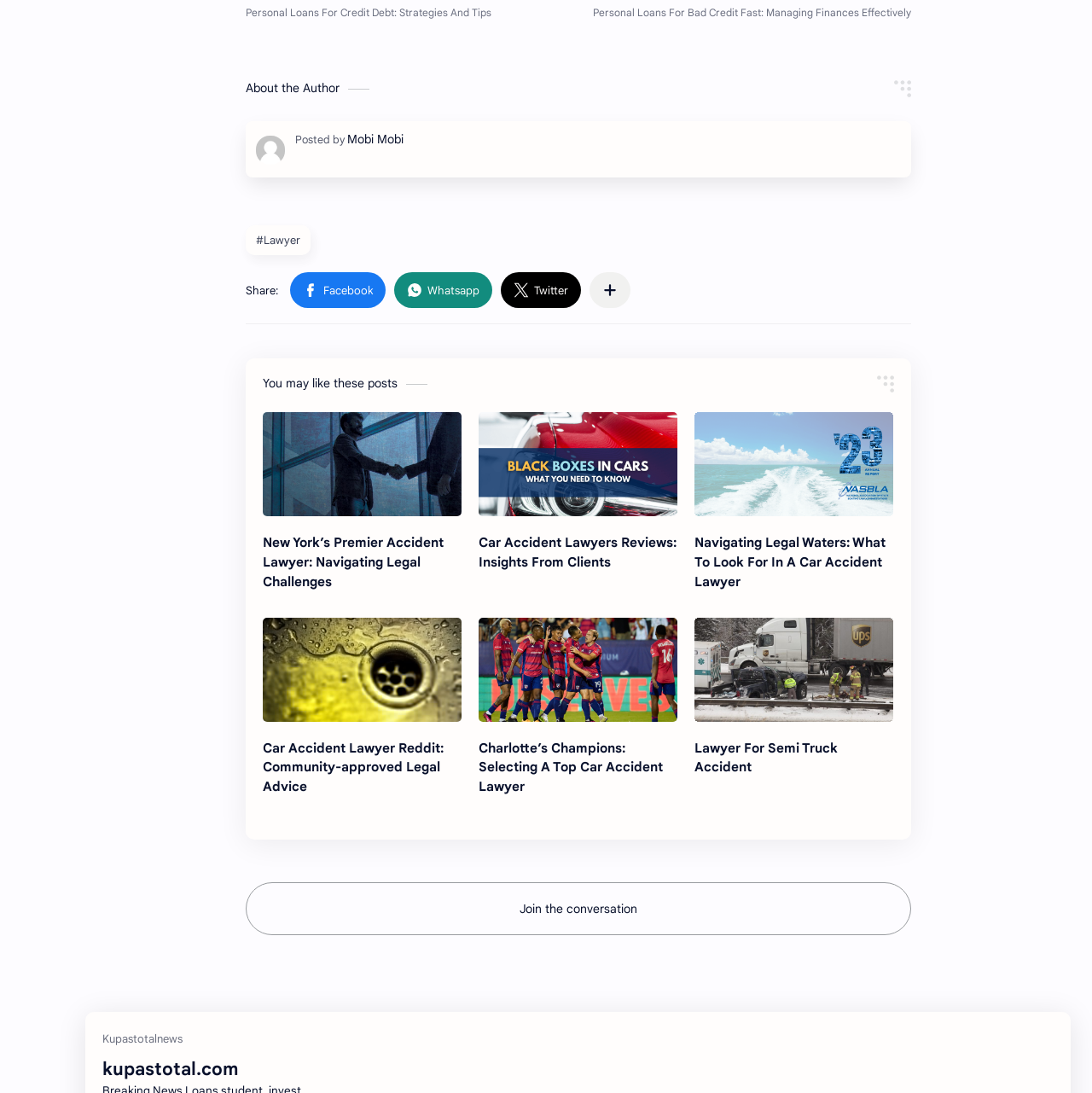Please find the bounding box coordinates in the format (top-left x, top-left y, bottom-right x, bottom-right y) for the given element description. Ensure the coordinates are floating point numbers between 0 and 1. Description: aria-label="Twitter"

[0.458, 0.249, 0.532, 0.282]